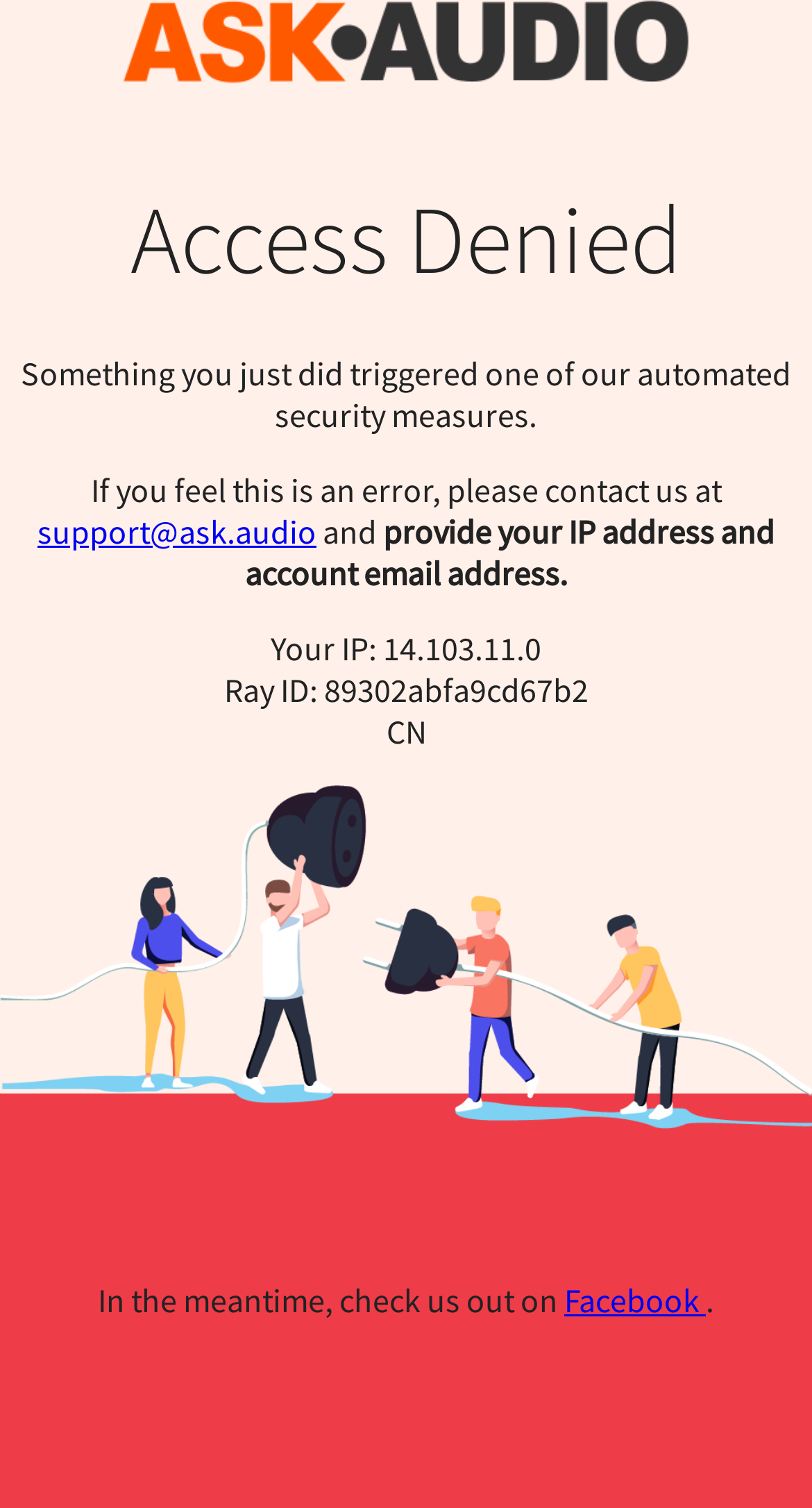Give a one-word or one-phrase response to the question: 
How to contact the website support?

support@ask.audio